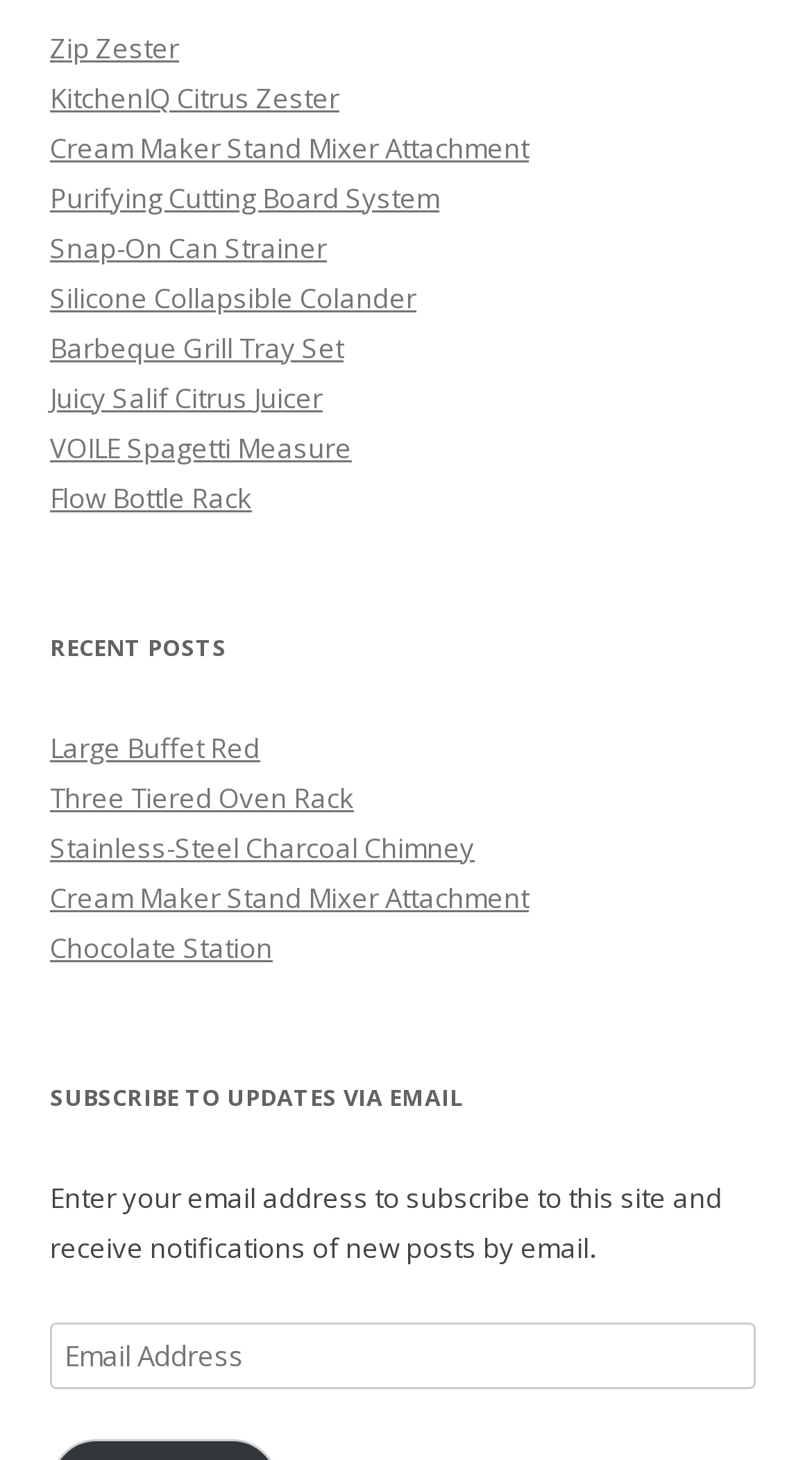Identify the bounding box of the HTML element described as: "Chocolate Station".

[0.062, 0.636, 0.336, 0.661]